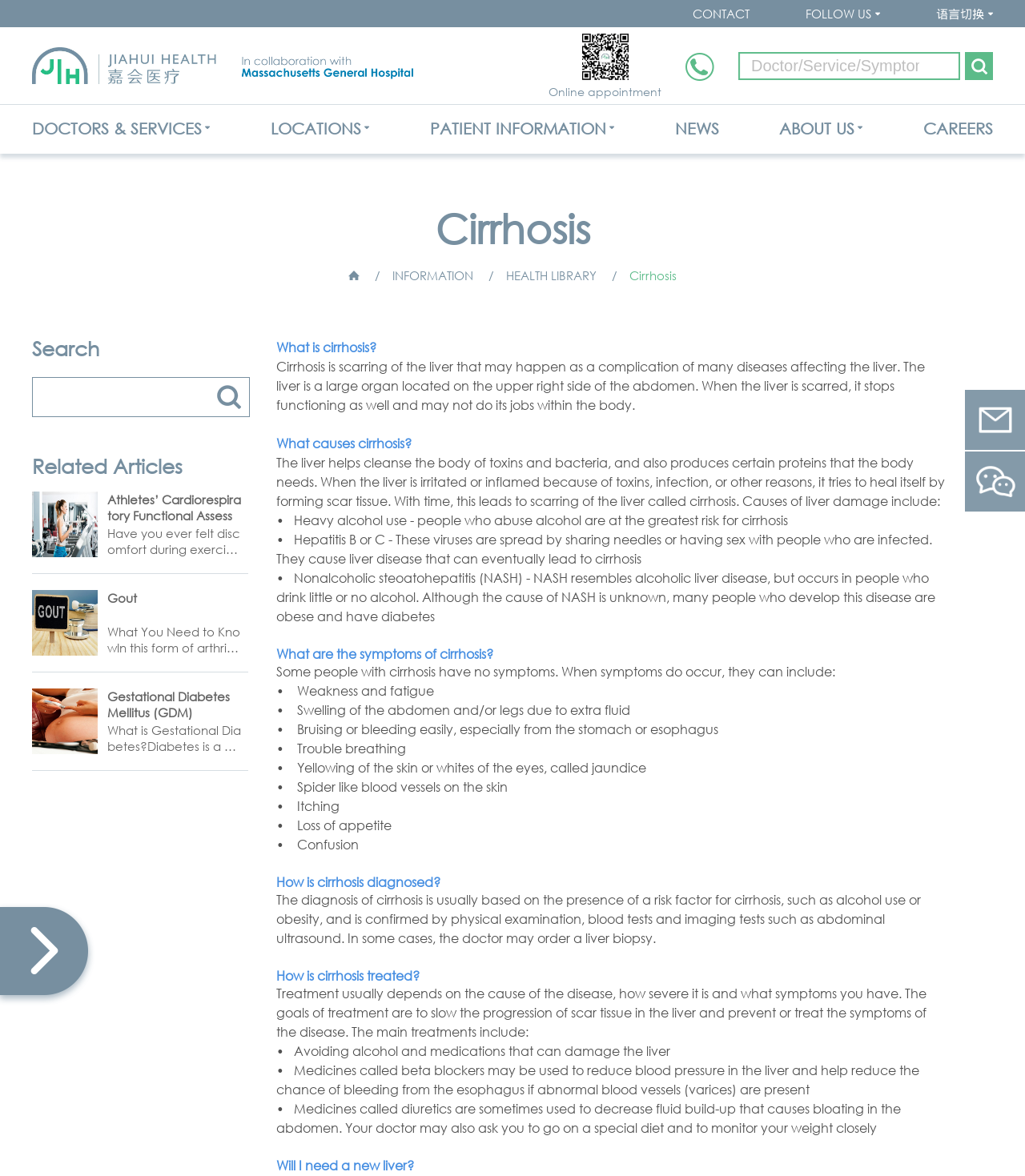Refer to the image and offer a detailed explanation in response to the question: What are the symptoms of cirrhosis?

I found the answer by looking at the heading element with the text 'What are the symptoms of cirrhosis?' and the subsequent paragraph elements that list the symptoms, including weakness, fatigue, swelling of the abdomen and/or legs, and others.